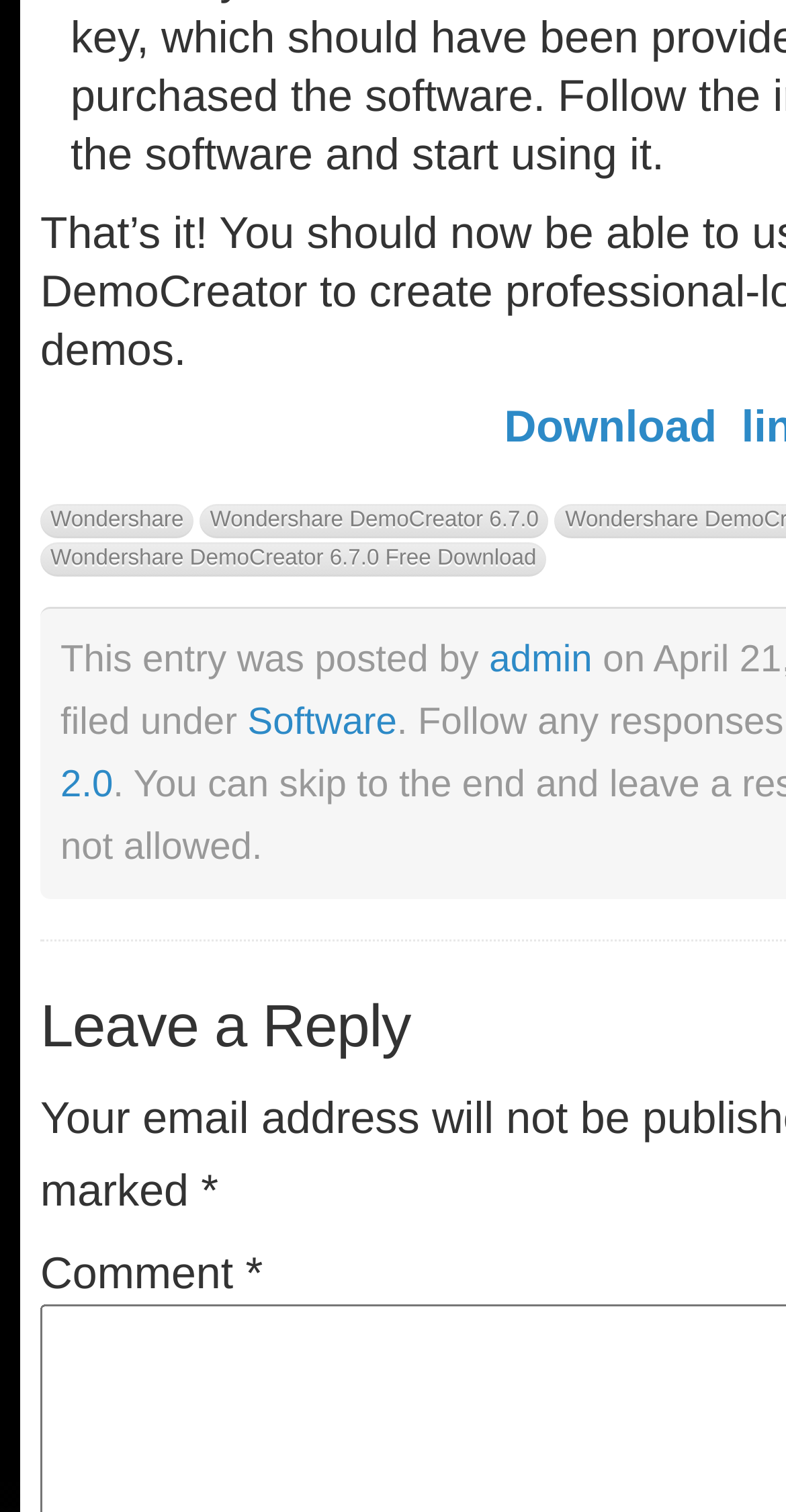Please provide the bounding box coordinates for the UI element as described: "Software". The coordinates must be four floats between 0 and 1, represented as [left, top, right, bottom].

[0.315, 0.093, 0.505, 0.121]